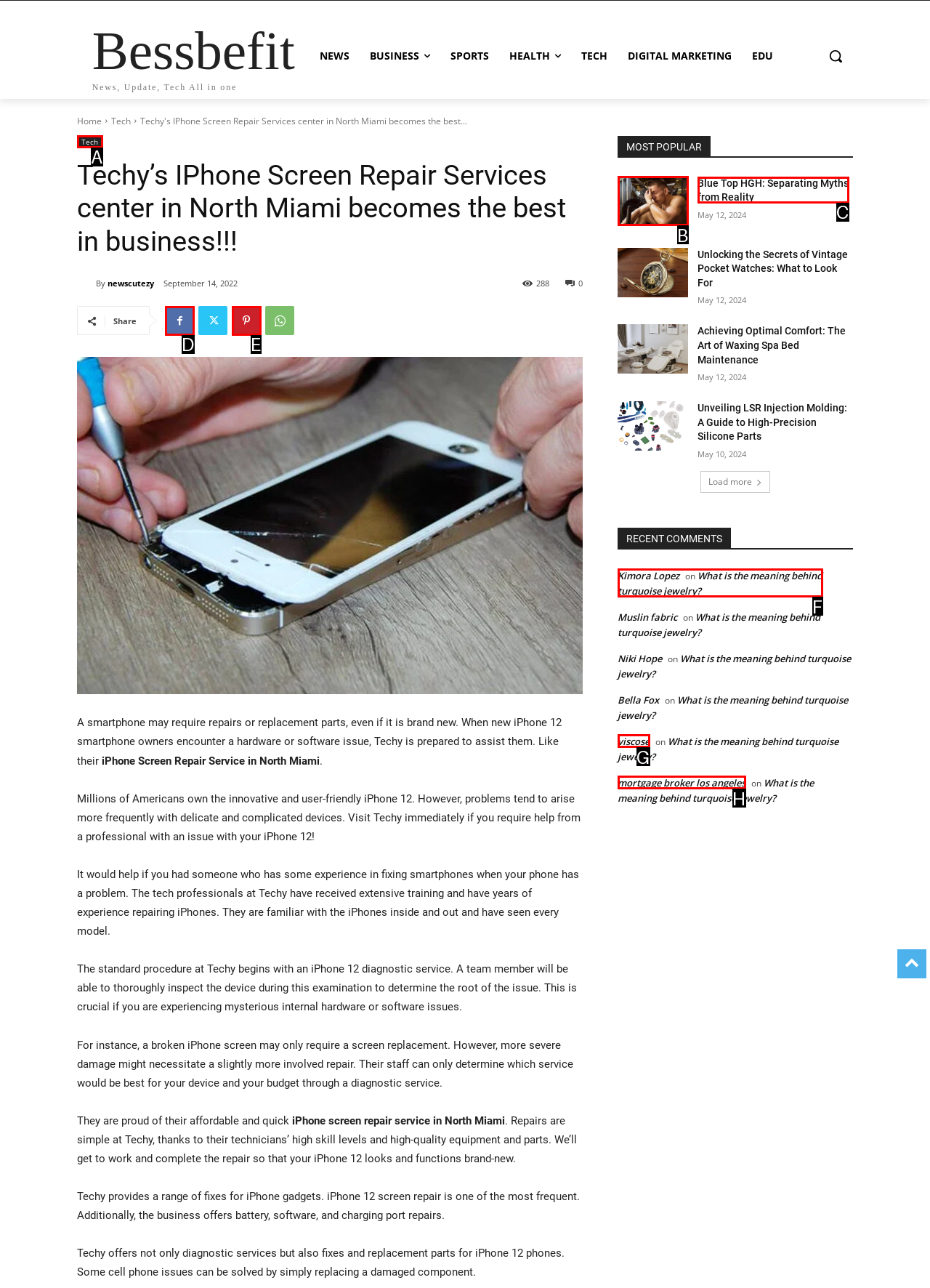From the choices provided, which HTML element best fits the description: mortgage broker los angeles? Answer with the appropriate letter.

H